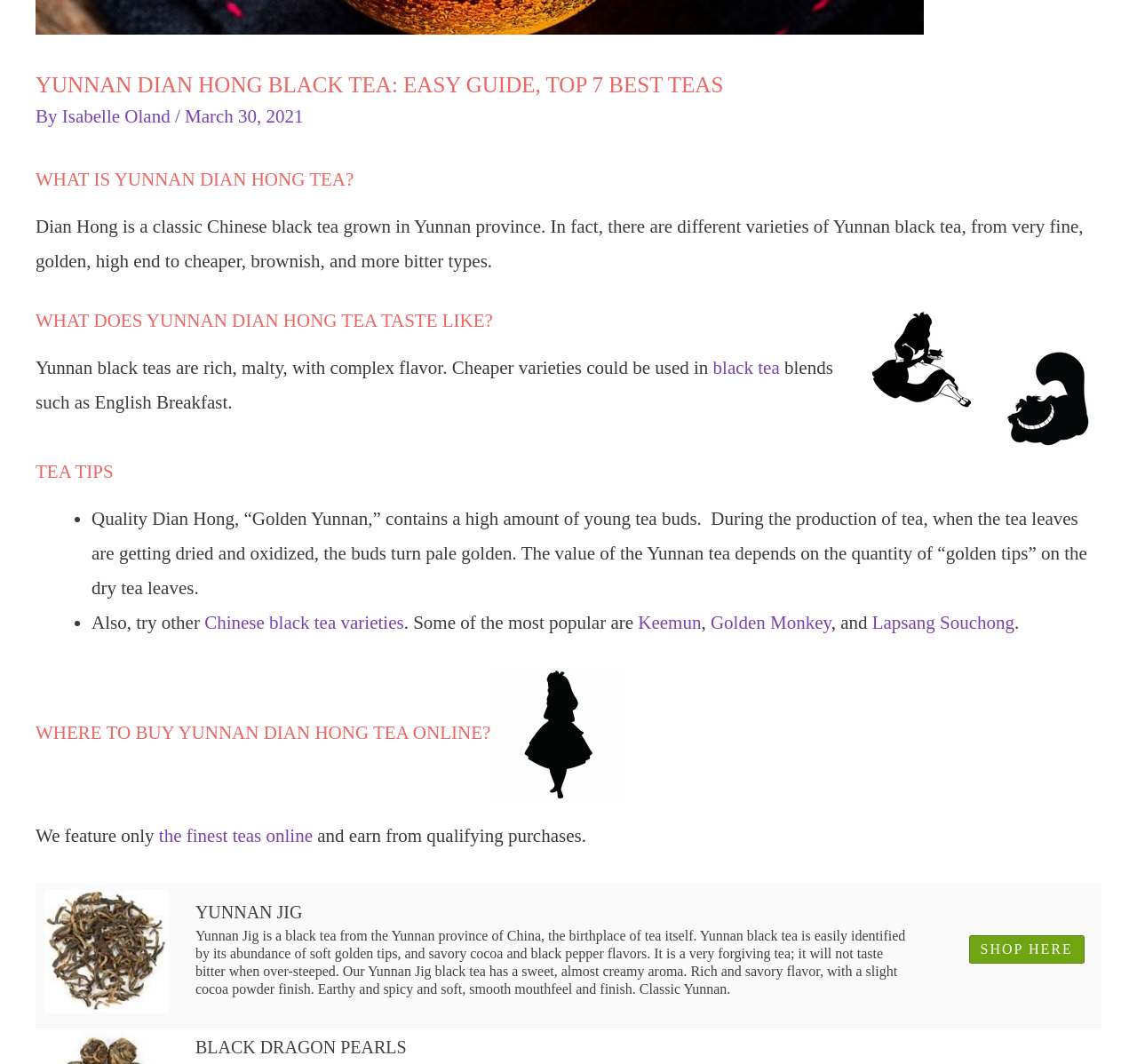Find the bounding box of the UI element described as follows: "Contact".

[0.887, 0.962, 0.946, 0.994]